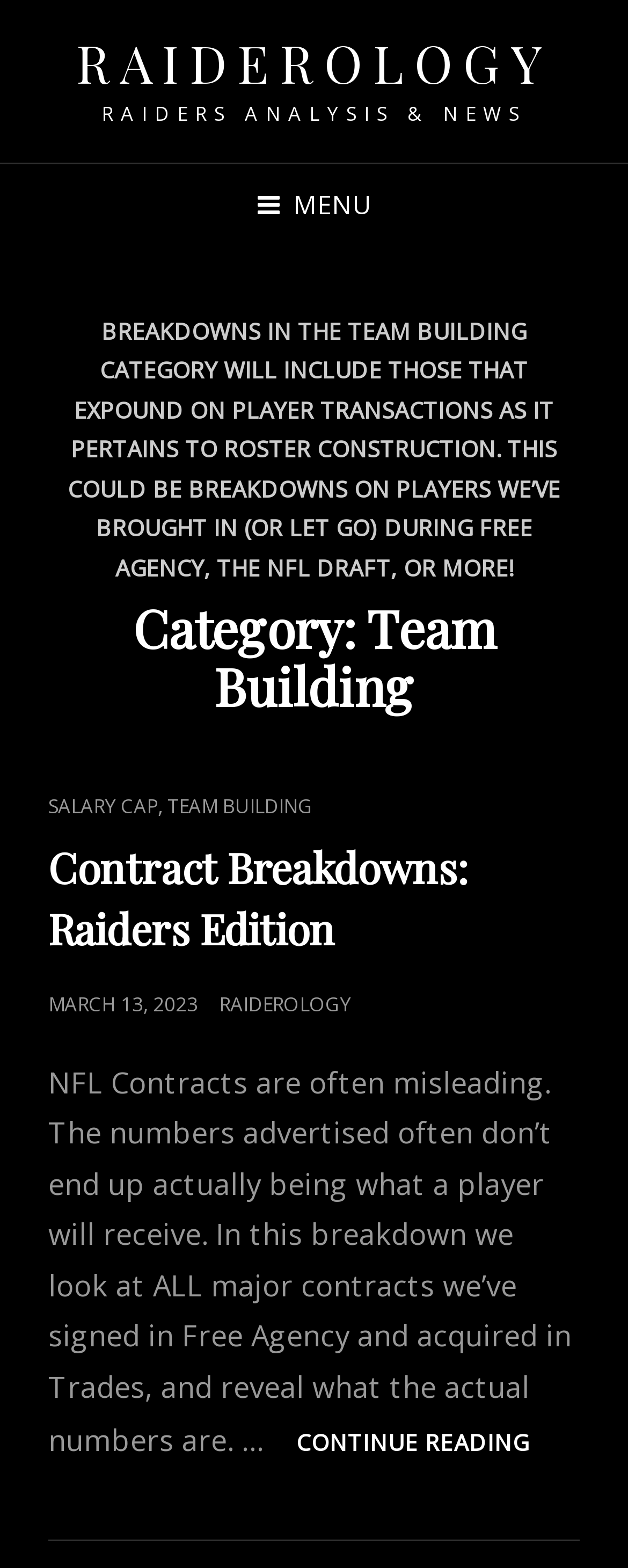Specify the bounding box coordinates of the area that needs to be clicked to achieve the following instruction: "Visit the SALARY CAP page".

[0.077, 0.505, 0.251, 0.522]